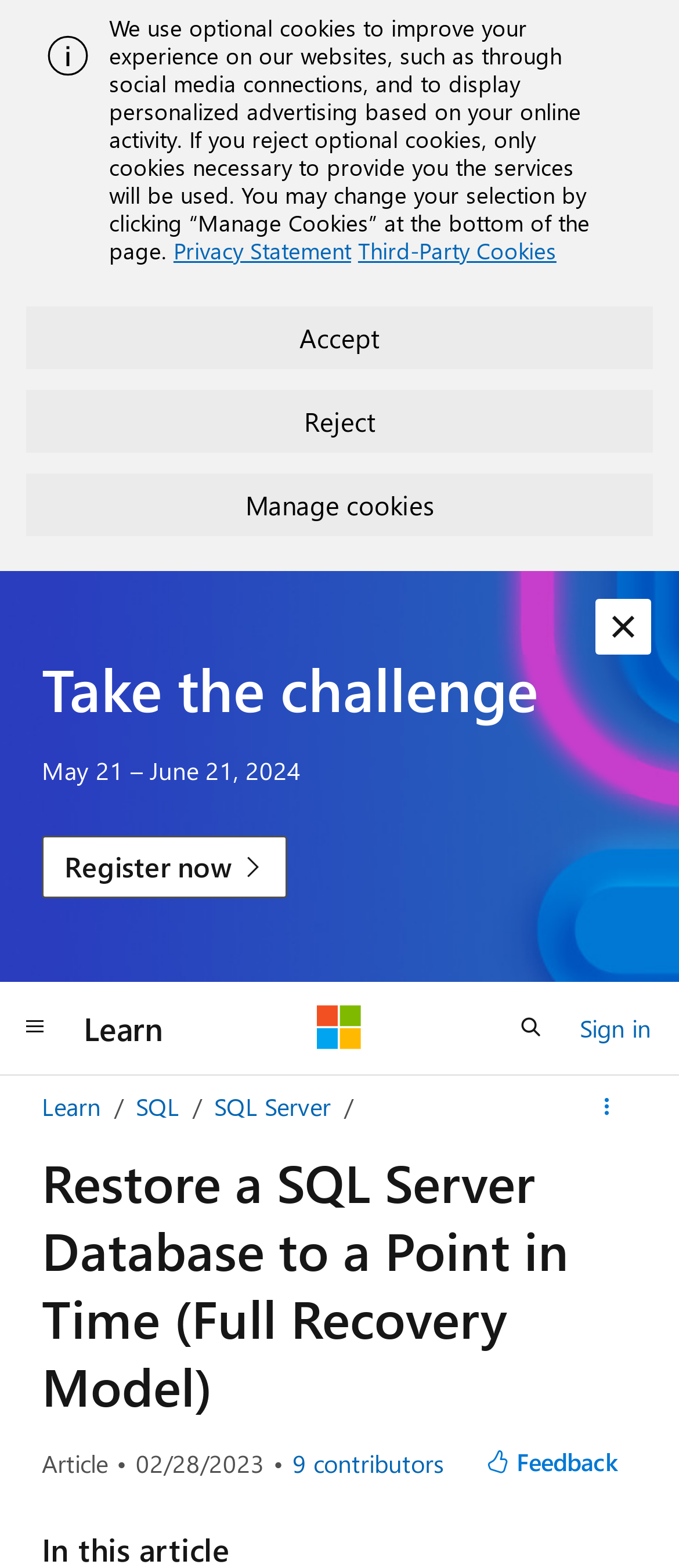Find and specify the bounding box coordinates that correspond to the clickable region for the instruction: "Search".

[0.731, 0.635, 0.833, 0.675]